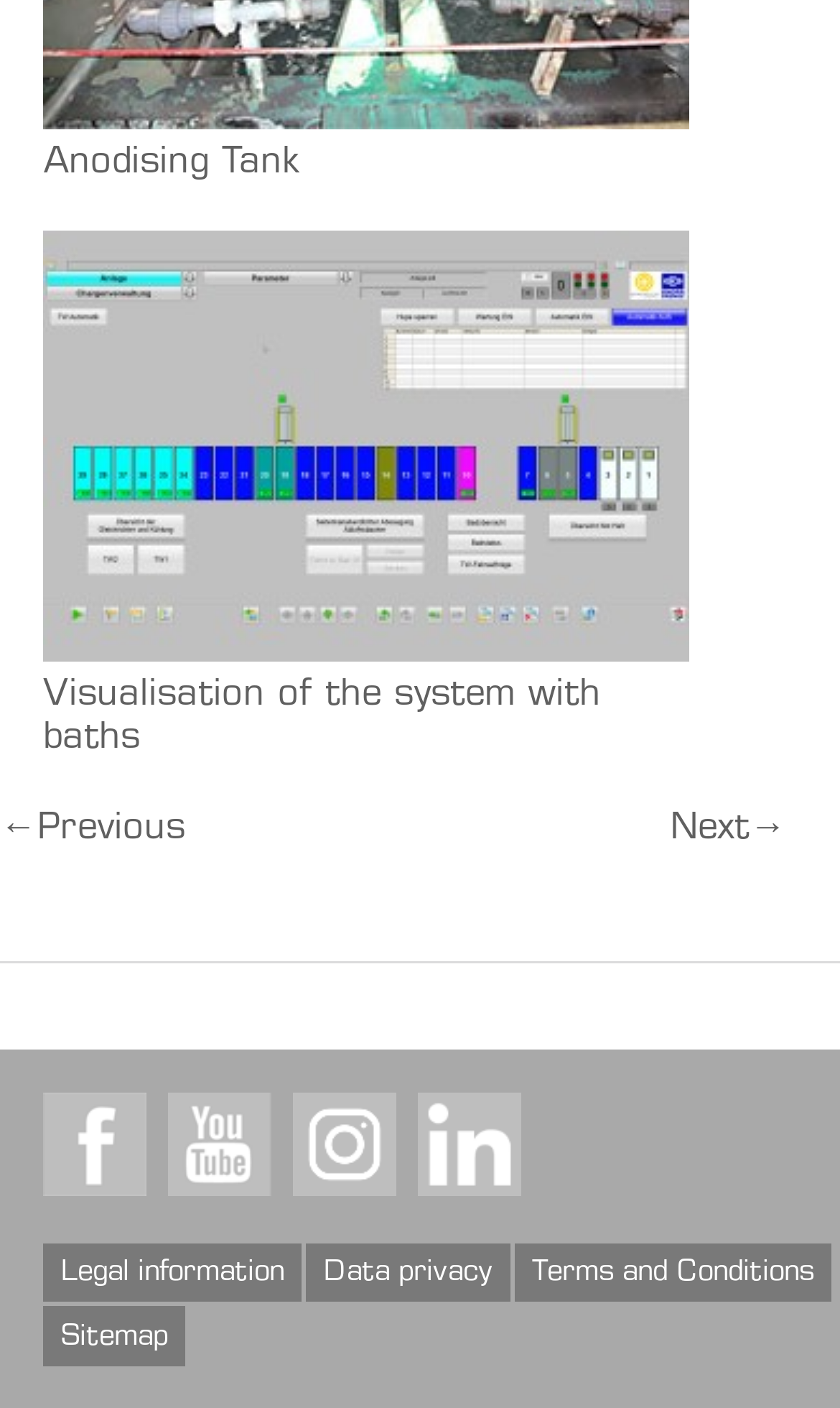Can you identify the bounding box coordinates of the clickable region needed to carry out this instruction: 'Visualise the system with baths'? The coordinates should be four float numbers within the range of 0 to 1, stated as [left, top, right, bottom].

[0.051, 0.451, 0.821, 0.477]